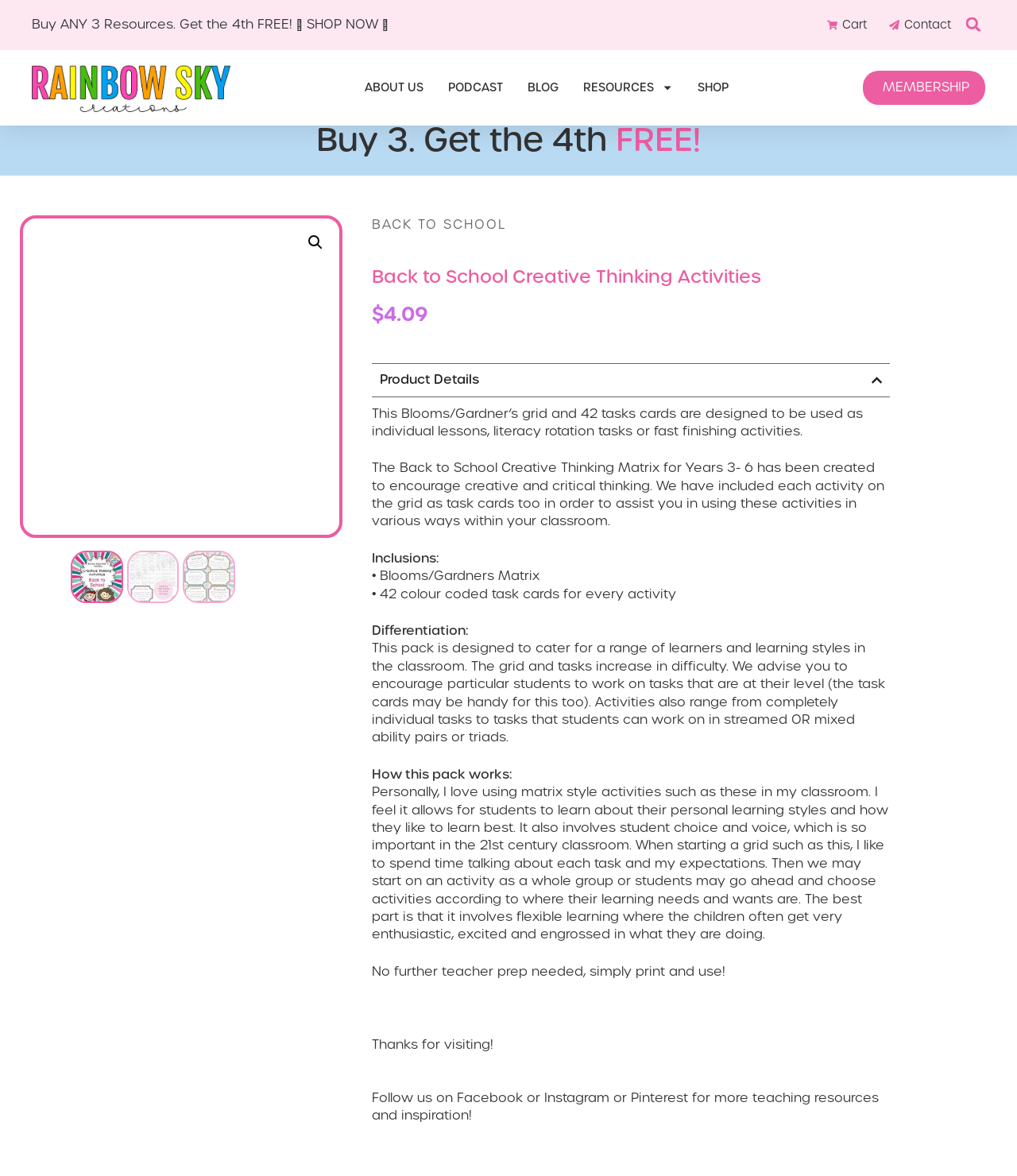Determine the bounding box coordinates for the area that needs to be clicked to fulfill this task: "View cart". The coordinates must be given as four float numbers between 0 and 1, i.e., [left, top, right, bottom].

[0.812, 0.014, 0.853, 0.028]